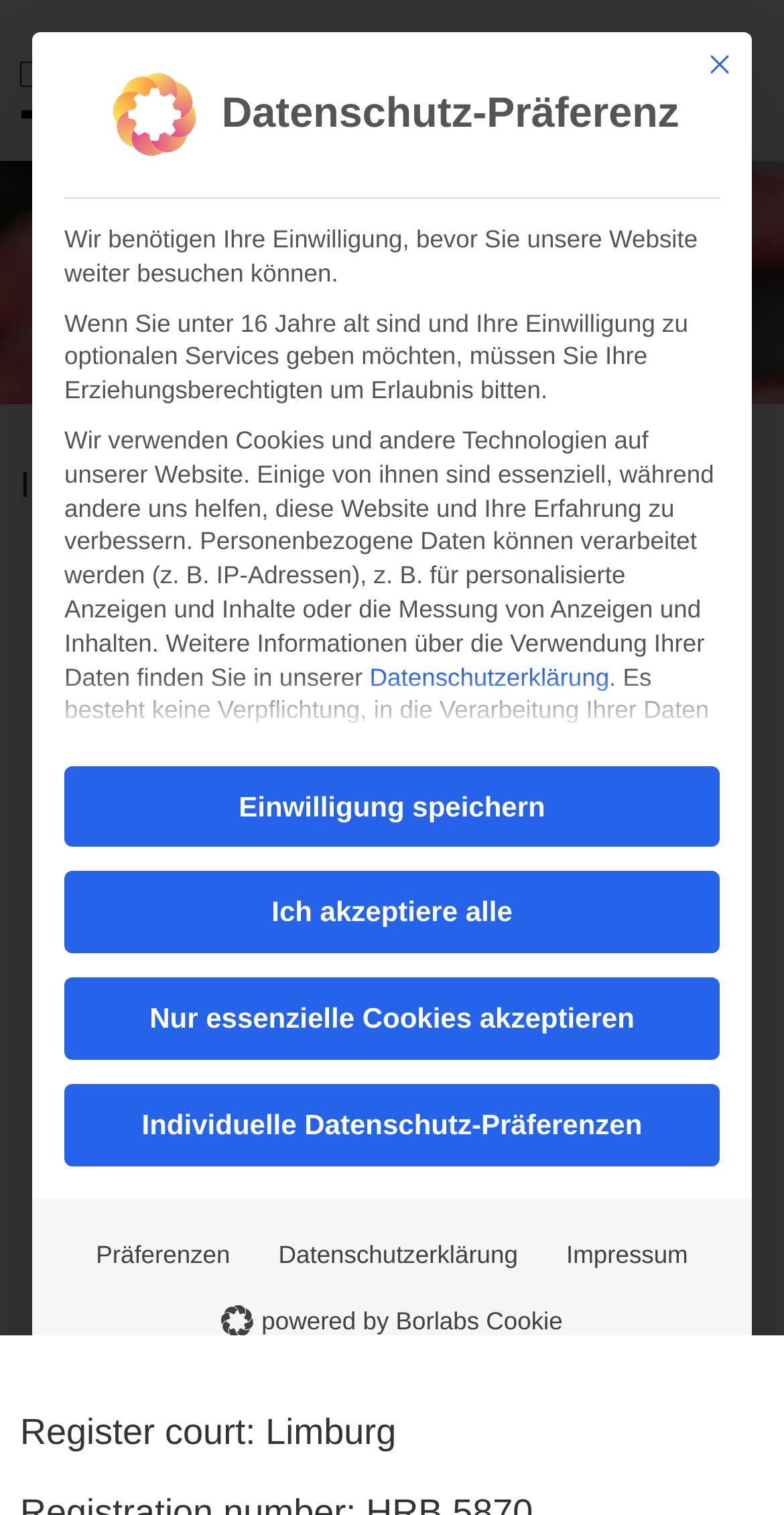Offer a thorough description of the webpage.

The webpage is about the imprint and legal information of a company. At the top, there are three hidden links and a search button. Below them, a modal dialog box appears, which is a privacy preference settings window. This window has a close button at the top right corner and contains a heading, an image, and a paragraph of text. The paragraph explains the company's use of cookies and personal data, and the need for user consent.

Below the paragraph, there are several buttons and checkboxes for configuring privacy settings. These include buttons to save consent, accept all cookies, accept only essential cookies, and set individual preferences. There are also checkboxes for essential services and statistics, with accompanying text descriptions.

At the bottom of the window, there are buttons for preferences, data protection declaration, and imprint. Additionally, there is a link to "powered by Borlabs Cookie" with a small image next to it.

The overall layout of the webpage is focused on the modal dialog box, which takes up most of the screen space. The buttons and checkboxes are arranged in a clear and organized manner, making it easy for users to navigate and configure their privacy settings.